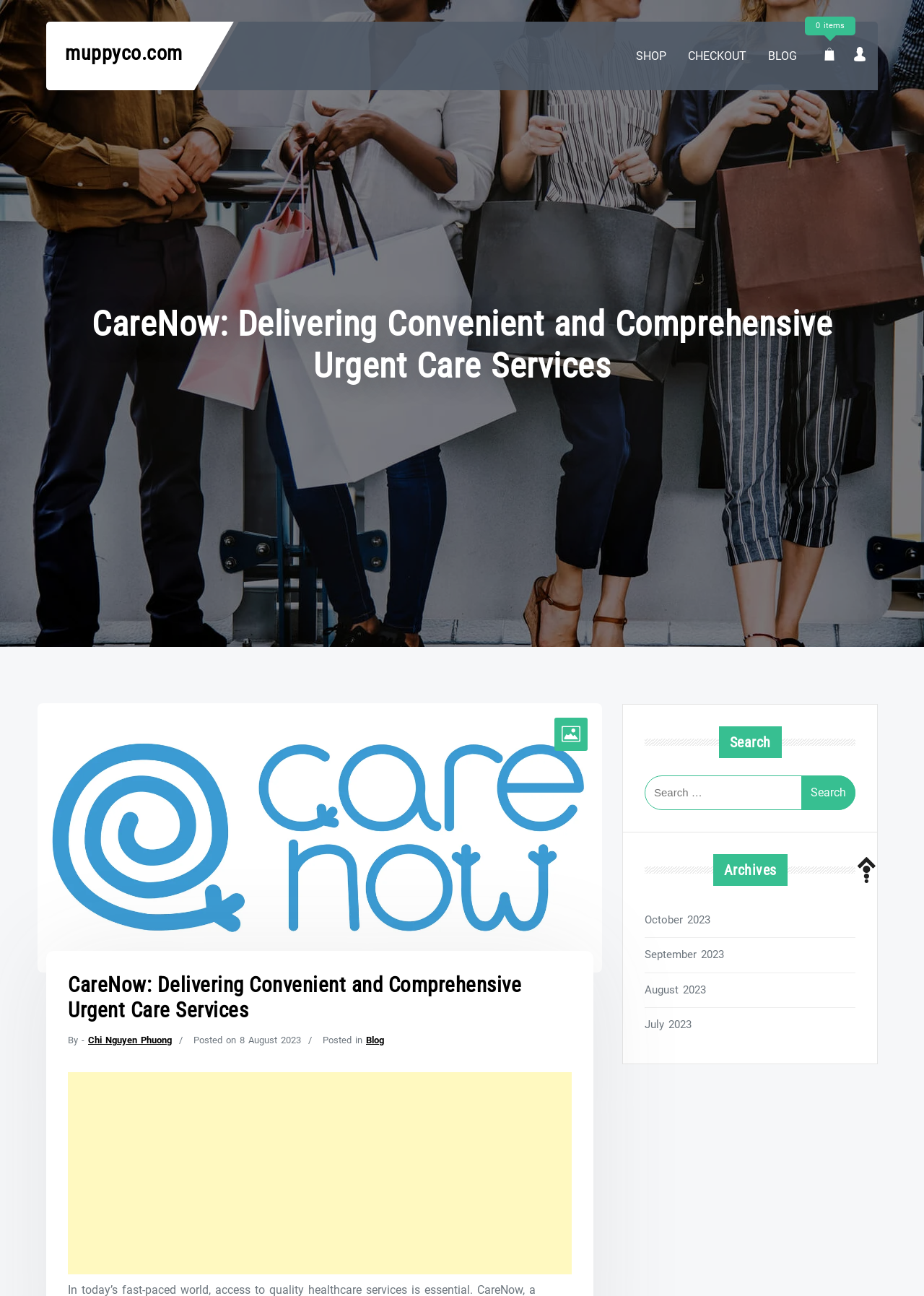Please answer the following question as detailed as possible based on the image: 
How many navigation links are present at the top of the webpage?

The navigation links are present at the top of the webpage, and they are 'SHOP', 'CHECKOUT', 'BLOG', and a link with a cart icon. Therefore, there are 4 navigation links in total.